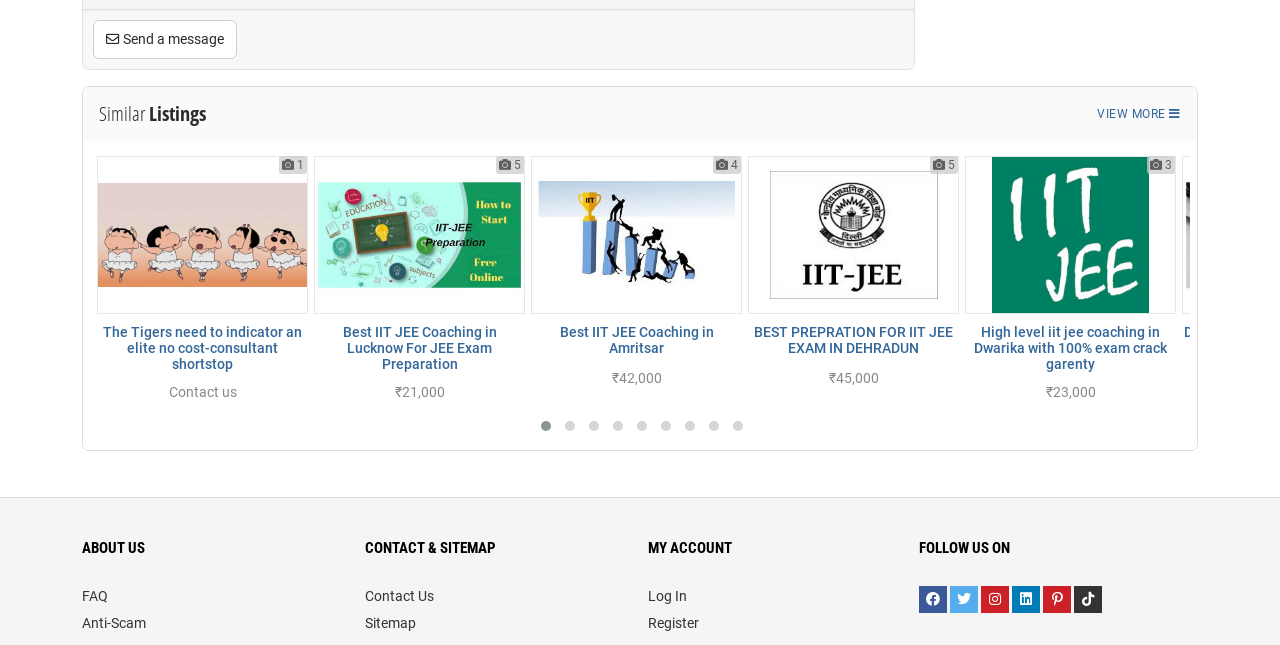Answer the following query with a single word or phrase:
What is the topic of the first listing?

Tigers need to indicator an elite no cost-consultant shortstop